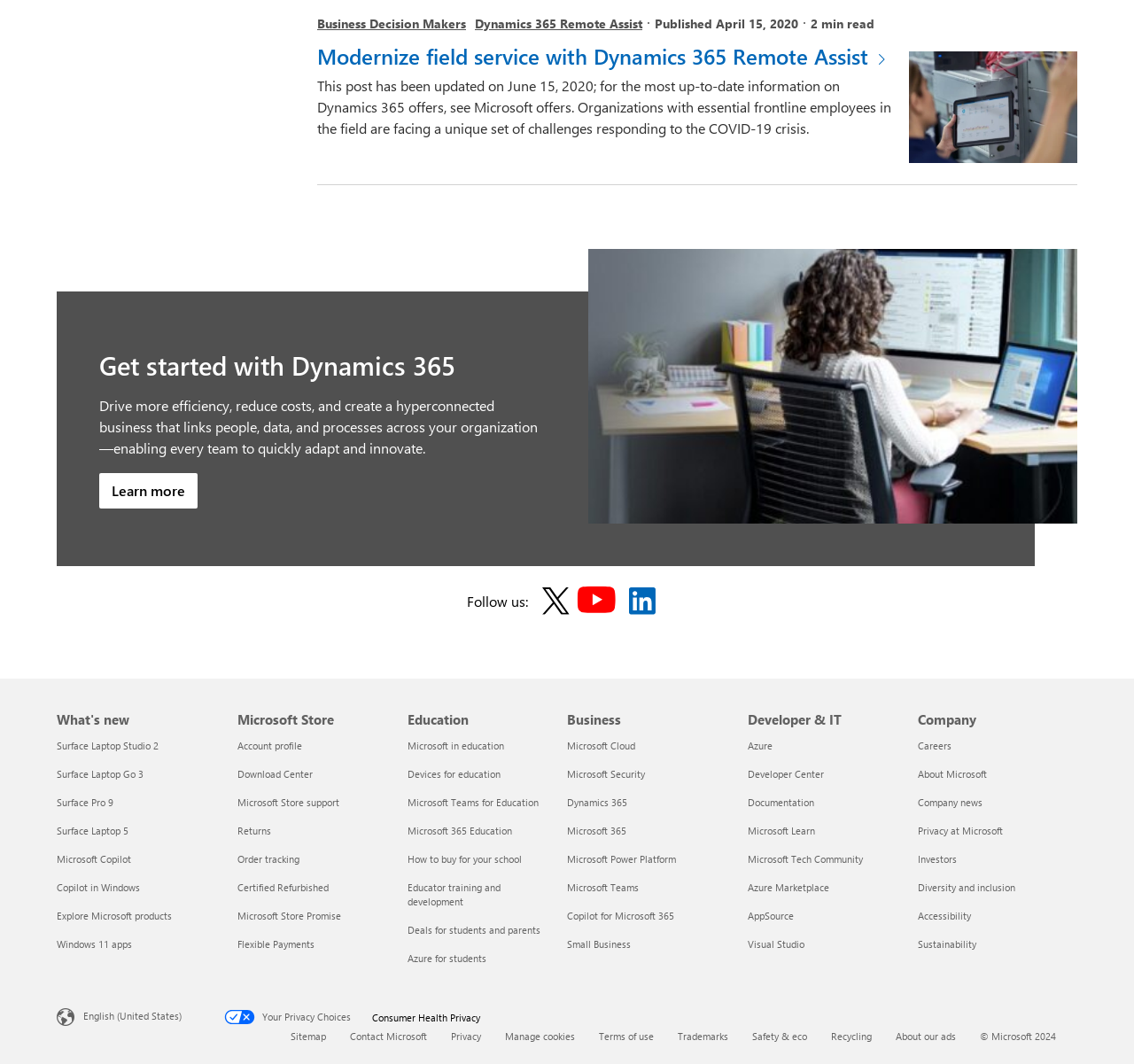Please determine the bounding box coordinates of the element's region to click in order to carry out the following instruction: "Follow on X". The coordinates should be four float numbers between 0 and 1, i.e., [left, top, right, bottom].

[0.478, 0.552, 0.502, 0.578]